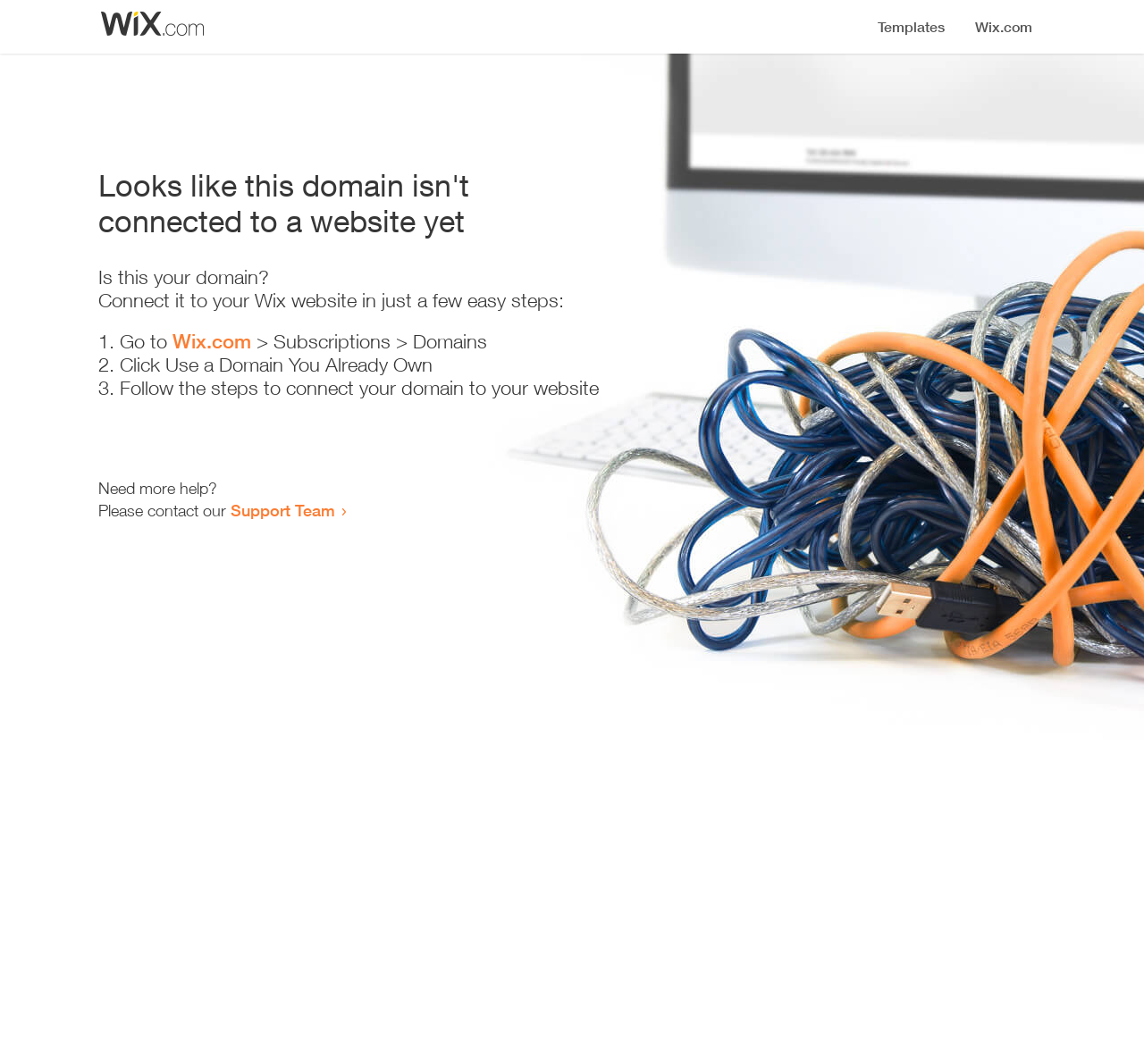Illustrate the webpage with a detailed description.

The webpage appears to be an error page, indicating that a domain is not connected to a website yet. At the top, there is a small image, likely a logo or icon. Below the image, a prominent heading reads "Looks like this domain isn't connected to a website yet". 

Underneath the heading, there is a series of instructions to connect the domain to a Wix website. The instructions are presented in a step-by-step format, with each step numbered and accompanied by a brief description. The first step involves going to Wix.com, followed by navigating to the Subscriptions and Domains section. The second step is to click "Use a Domain You Already Own", and the third step is to follow the instructions to connect the domain to the website.

At the bottom of the page, there is a section offering additional help, with a message "Need more help?" followed by an invitation to contact the Support Team via a link.